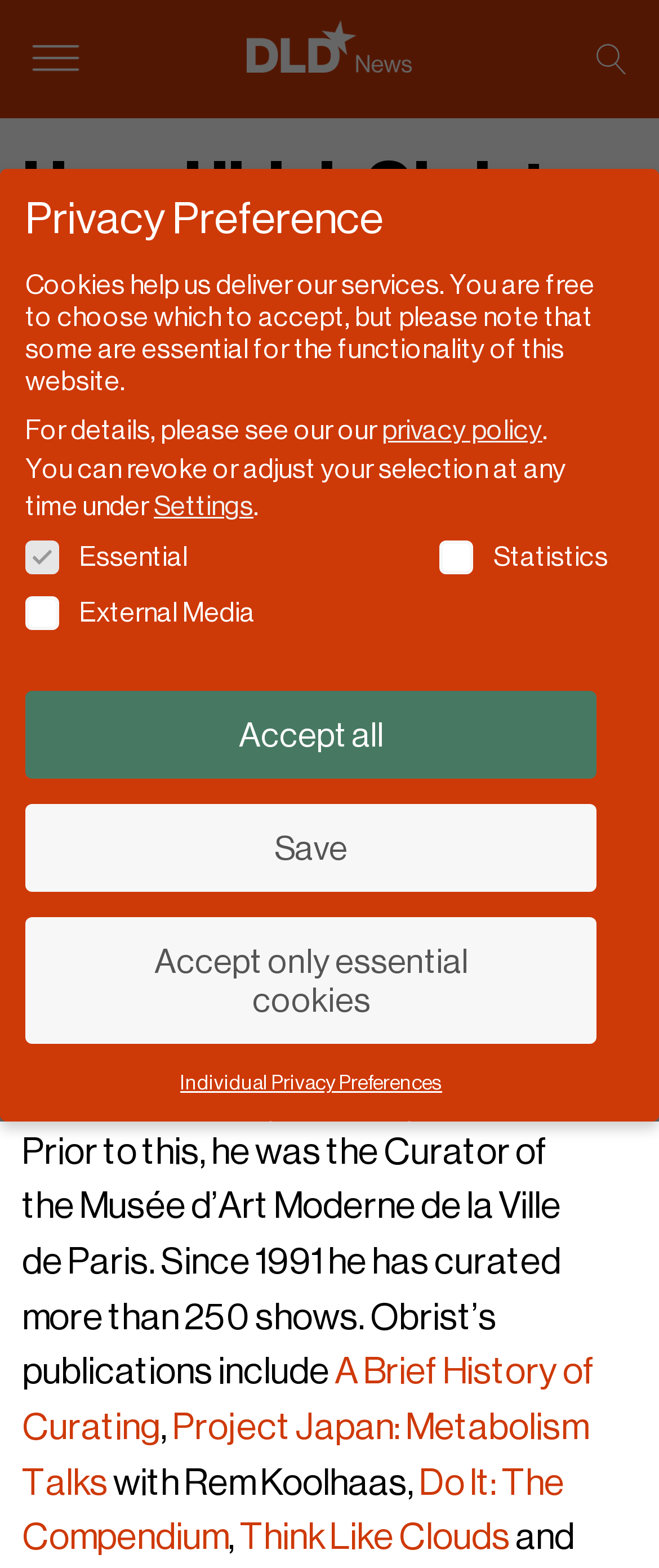Identify the bounding box coordinates for the element you need to click to achieve the following task: "Read more about Hans Ulrich Obrist". The coordinates must be four float values ranging from 0 to 1, formatted as [left, top, right, bottom].

[0.033, 0.095, 0.967, 0.156]